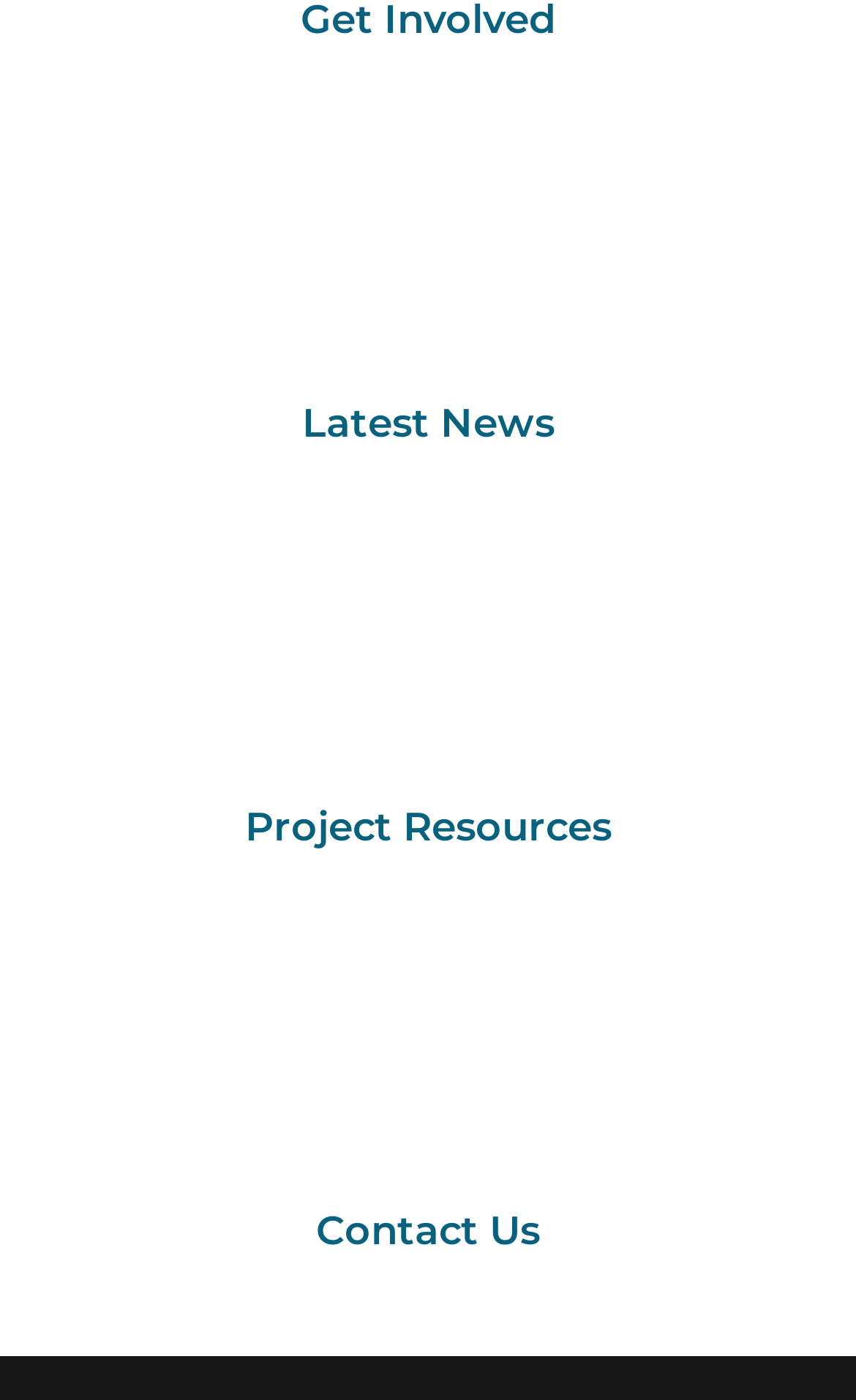Please give a succinct answer to the question in one word or phrase:
What is the purpose of the 'Project Resources' section?

To provide resources